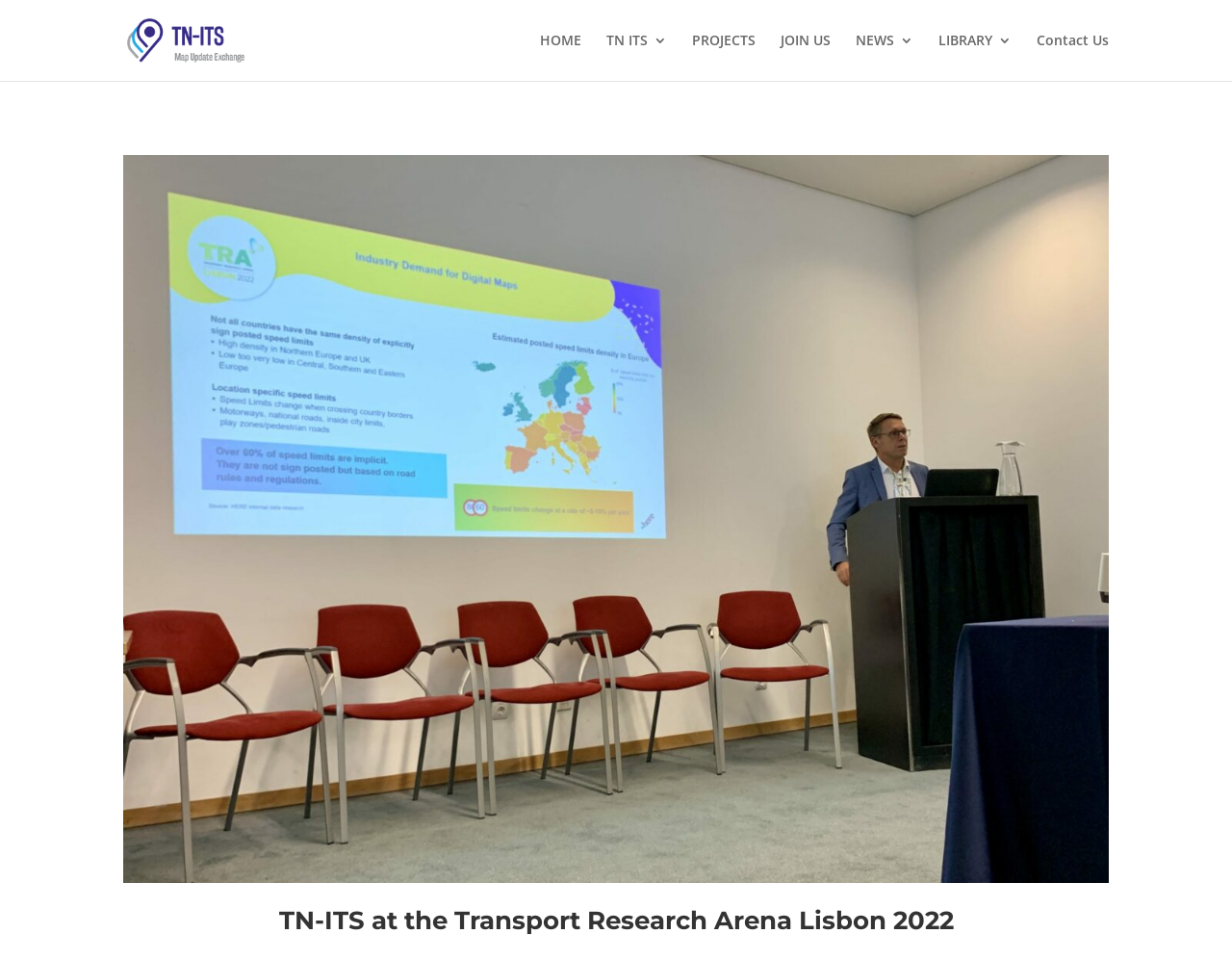Identify the bounding box for the UI element specified in this description: "Contact Us". The coordinates must be four float numbers between 0 and 1, formatted as [left, top, right, bottom].

[0.841, 0.035, 0.9, 0.084]